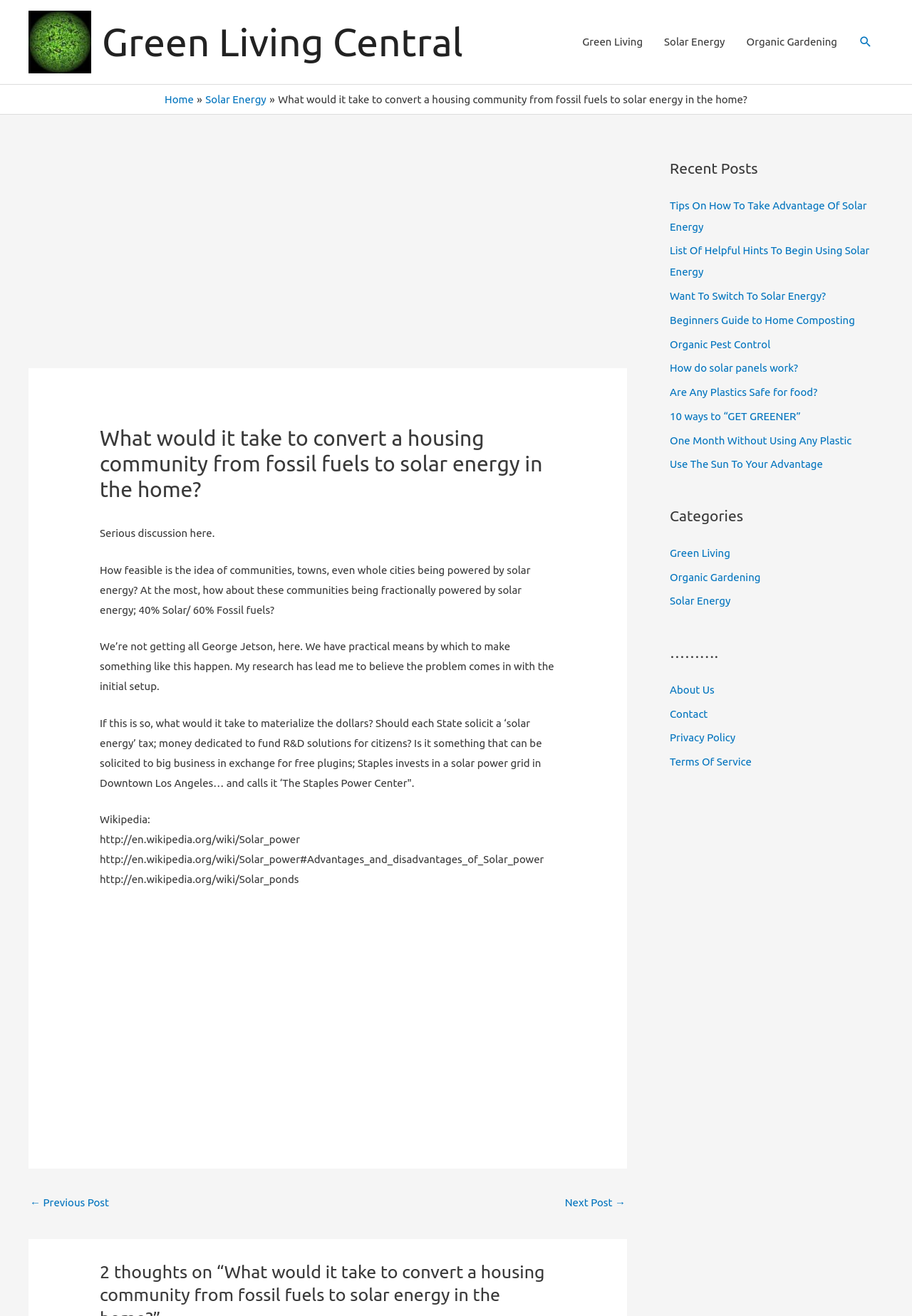Please find and generate the text of the main heading on the webpage.

What would it take to convert a housing community from fossil fuels to solar energy in the home?